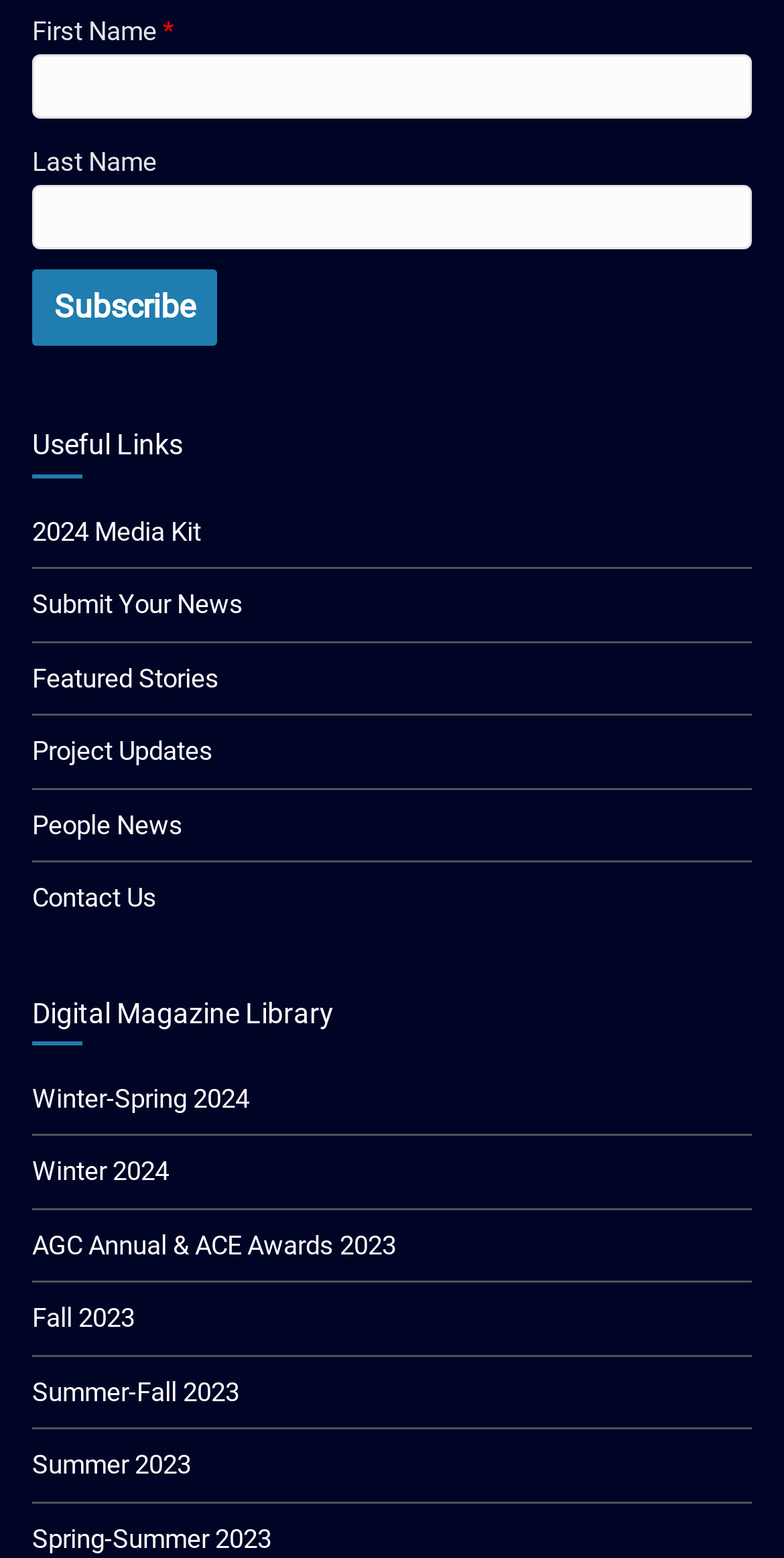Pinpoint the bounding box coordinates of the clickable area needed to execute the instruction: "Enter first name". The coordinates should be specified as four float numbers between 0 and 1, i.e., [left, top, right, bottom].

[0.041, 0.035, 0.959, 0.076]